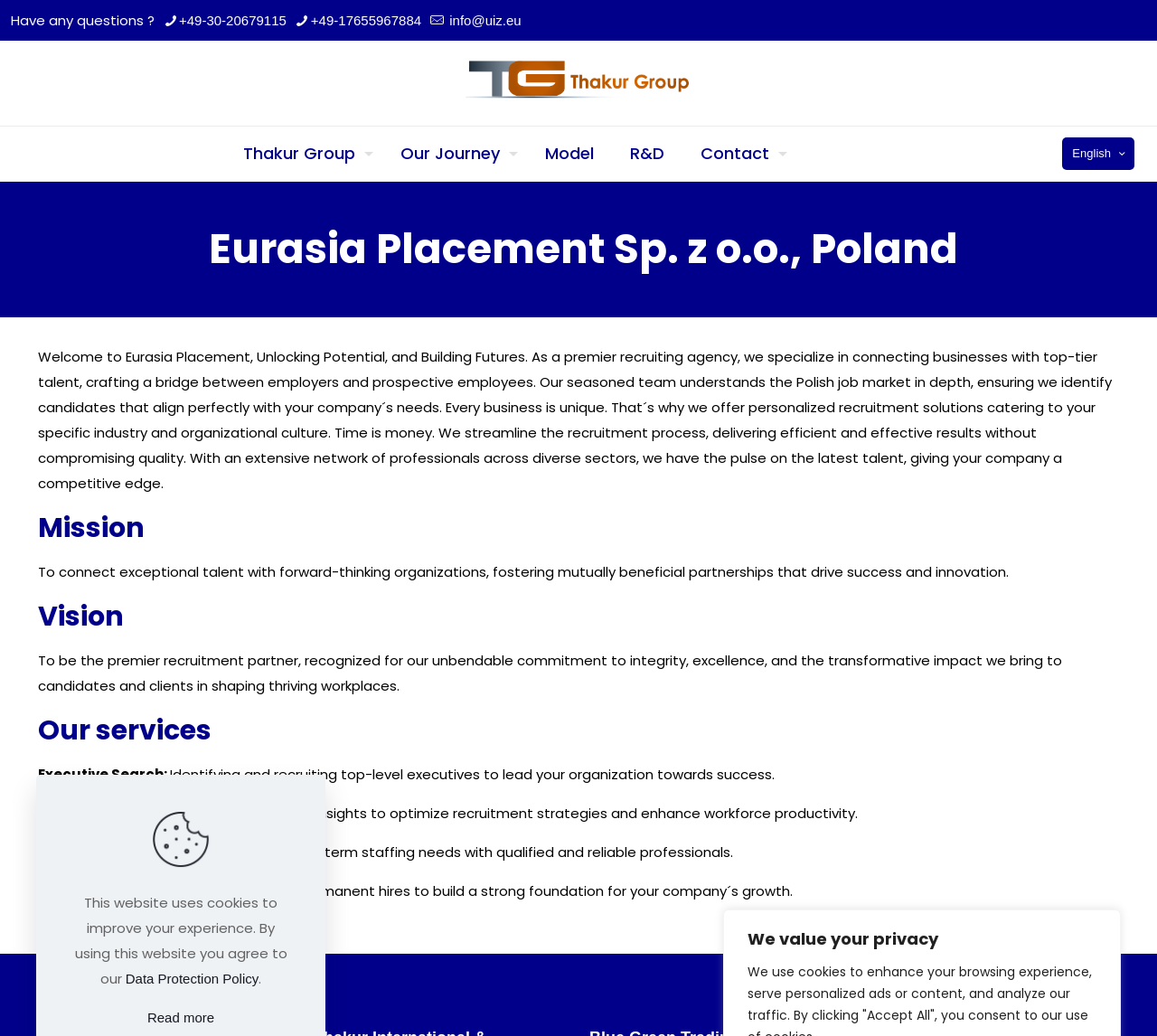Identify the bounding box coordinates for the UI element described as follows: "Data Protection Policy". Ensure the coordinates are four float numbers between 0 and 1, formatted as [left, top, right, bottom].

[0.108, 0.937, 0.224, 0.952]